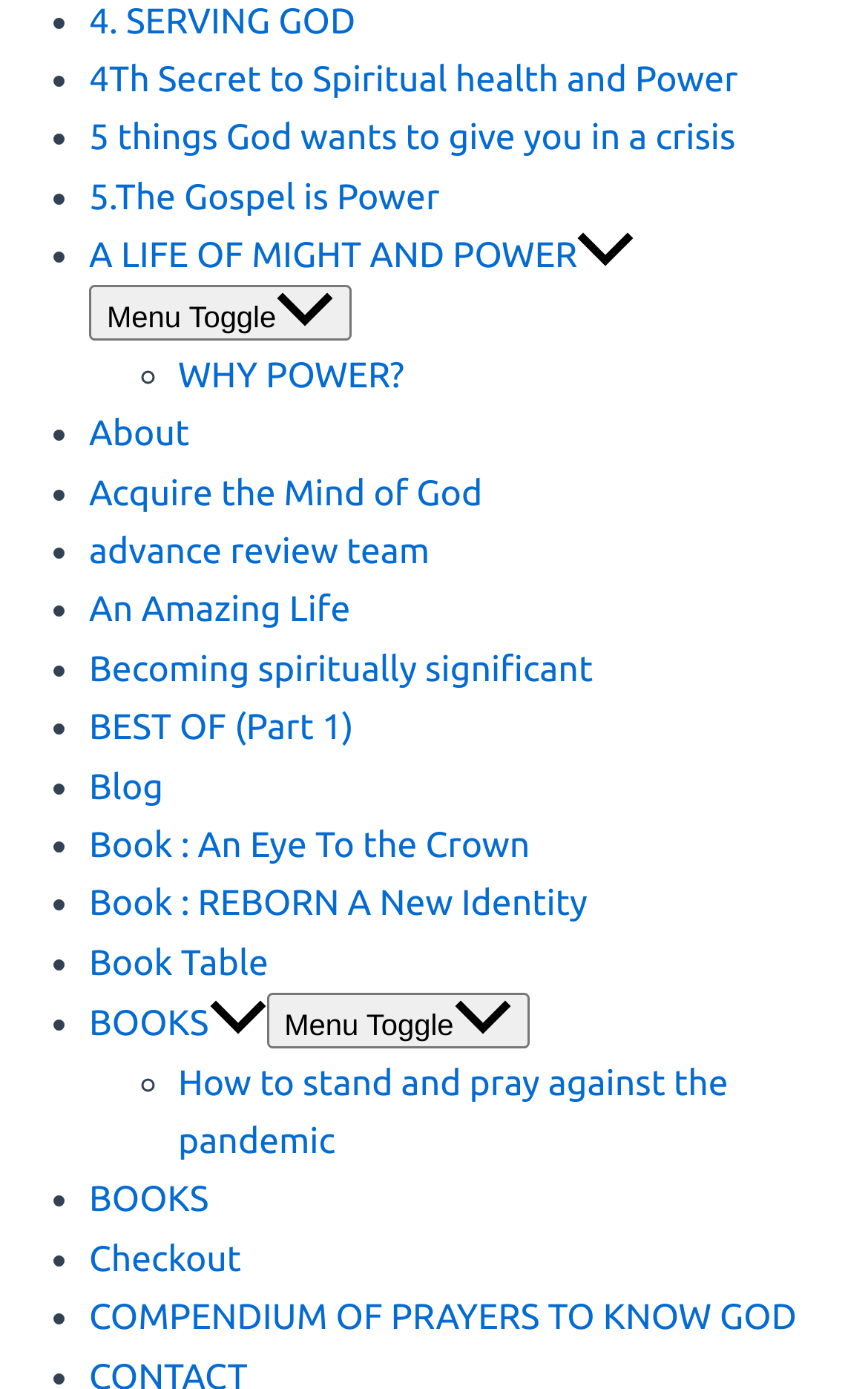Determine the bounding box coordinates of the UI element that matches the following description: "Menu Toggle". The coordinates should be four float numbers between 0 and 1 in the format [left, top, right, bottom].

[0.307, 0.715, 0.61, 0.755]